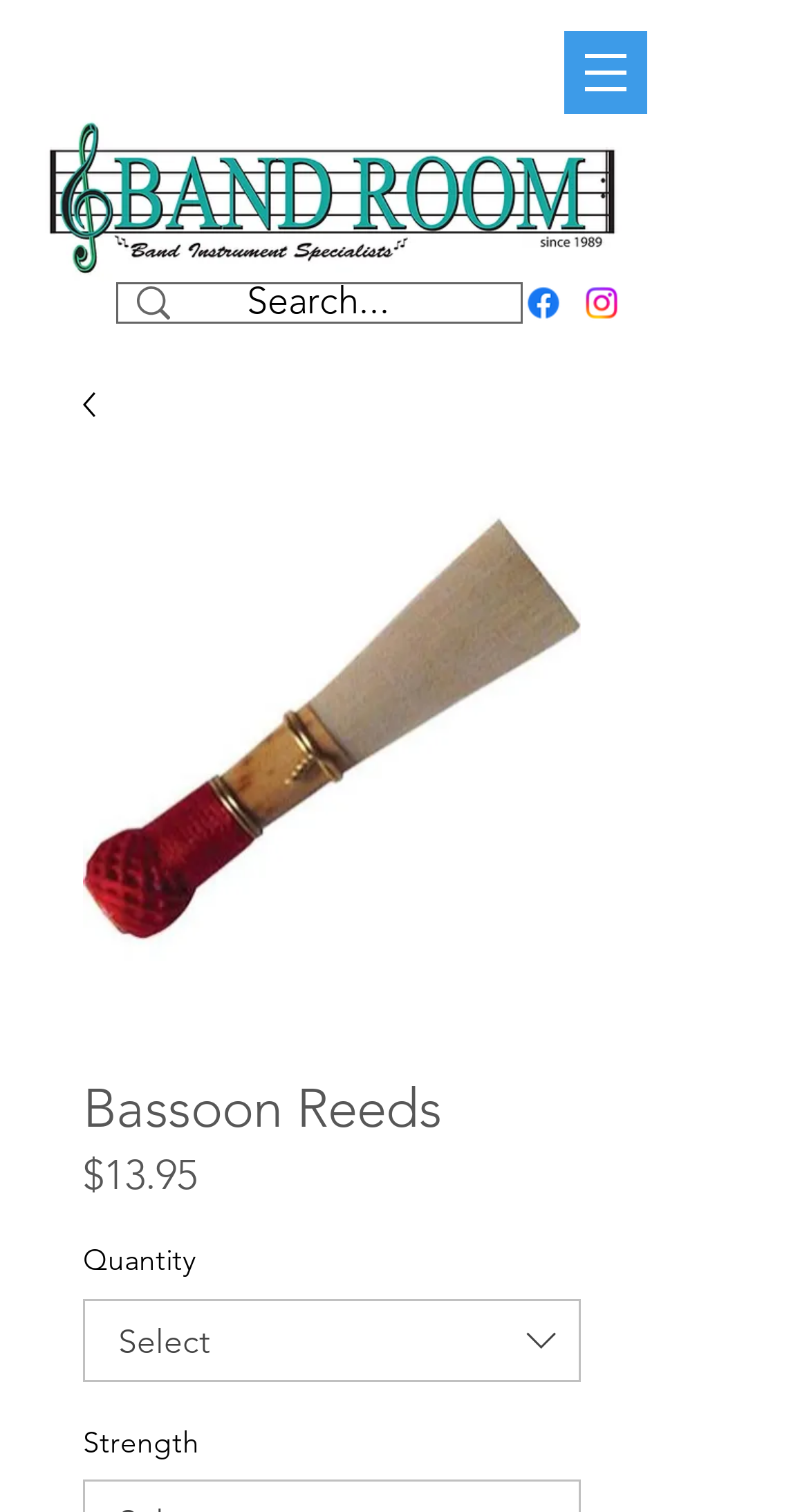What is the logo of this website?
Answer with a single word or short phrase according to what you see in the image.

Band Room Orlando